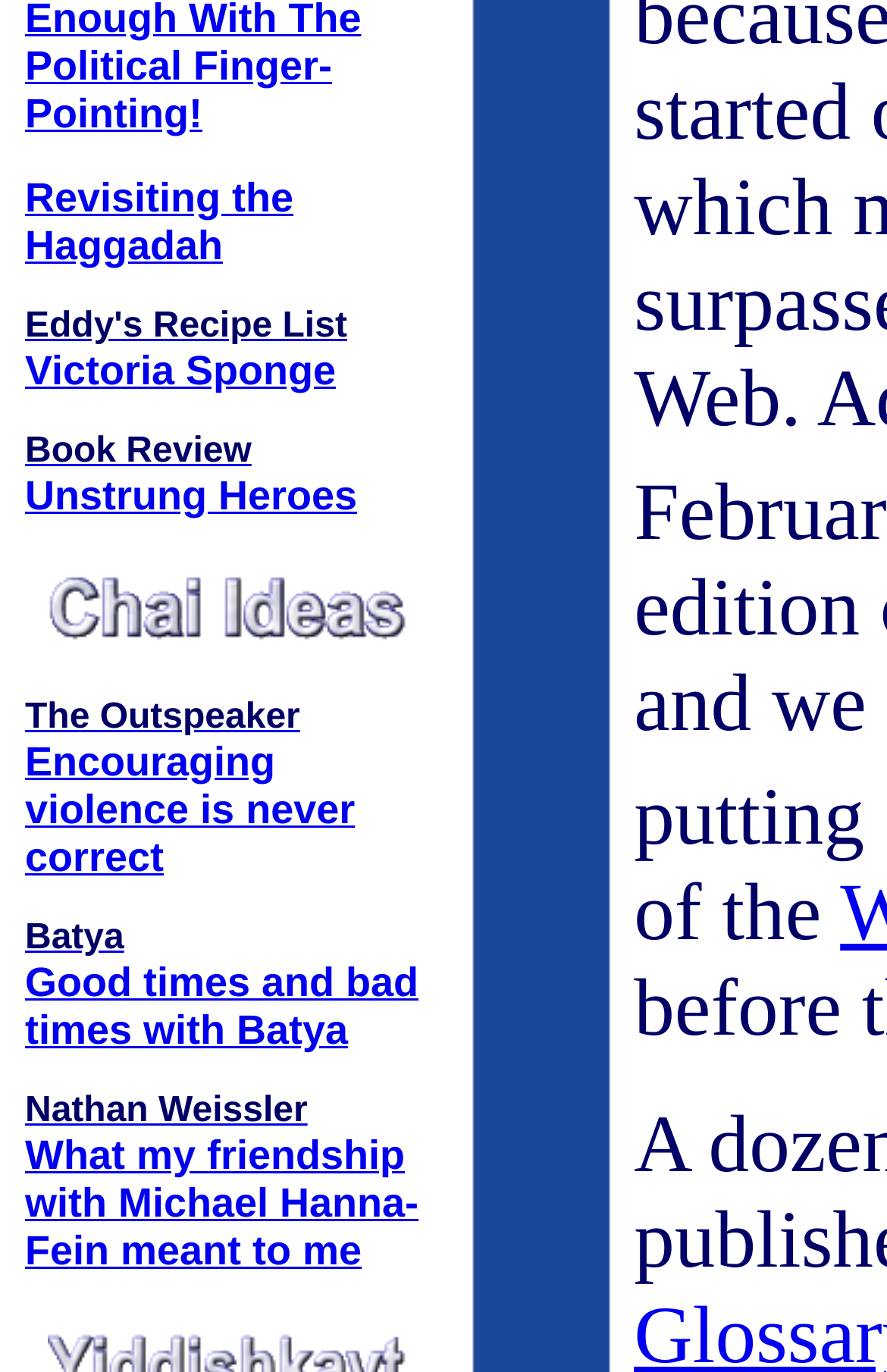Extract the bounding box coordinates for the UI element described by the text: "Batya". The coordinates should be in the form of [left, top, right, bottom] with values between 0 and 1.

[0.028, 0.67, 0.14, 0.698]